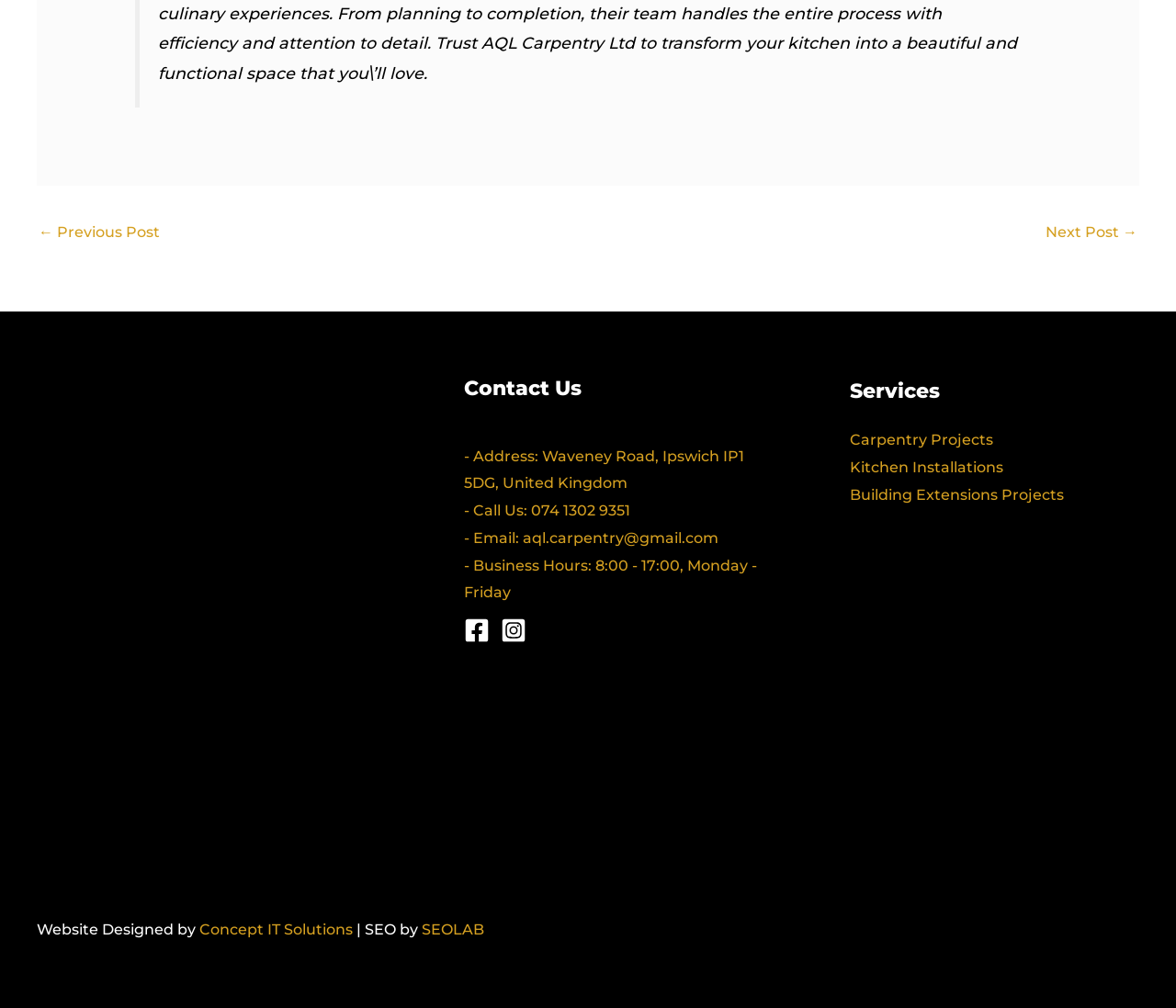Reply to the question with a single word or phrase:
How many social media links are there?

2